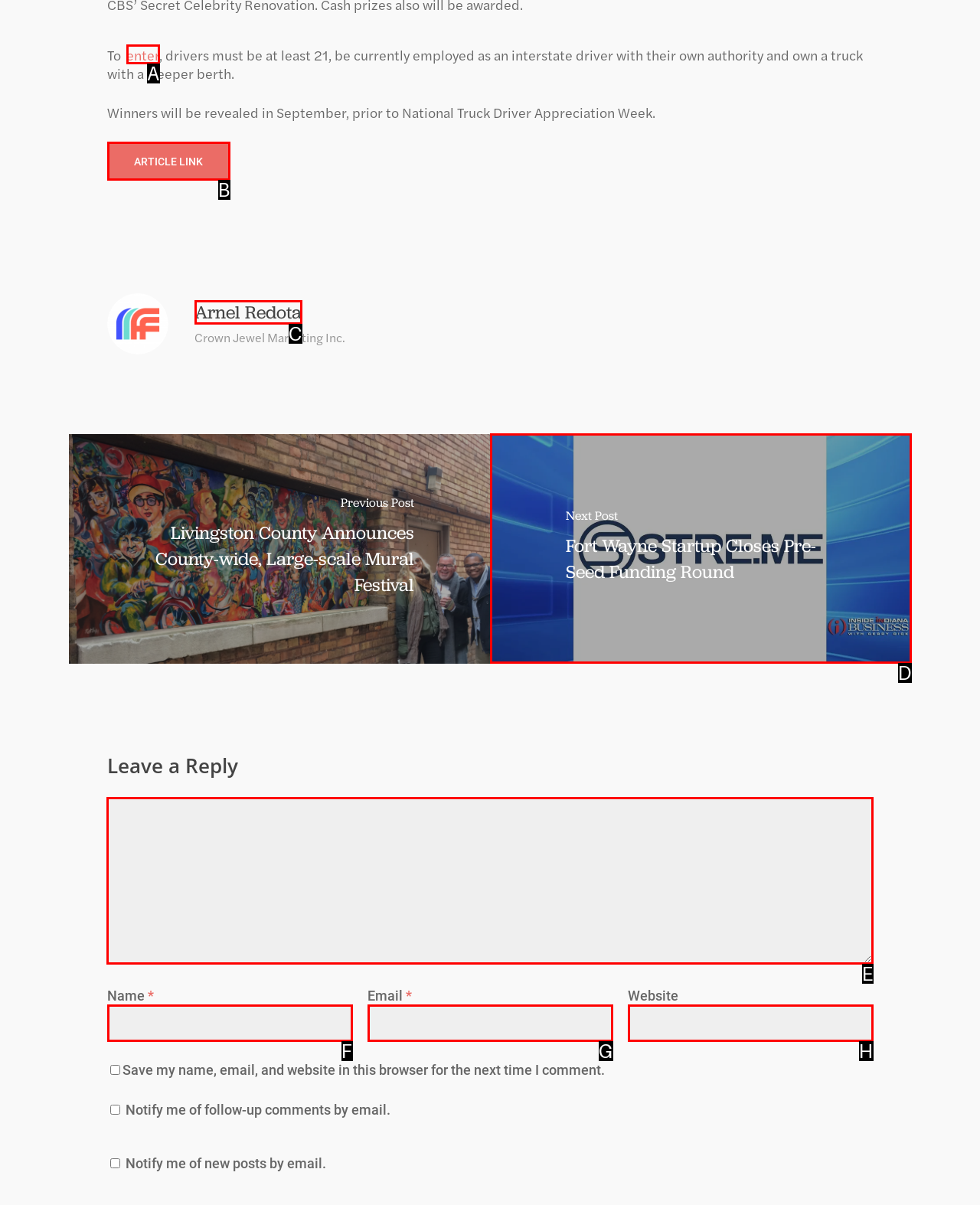From the given options, indicate the letter that corresponds to the action needed to complete this task: Leave a reply by typing in the text box. Respond with only the letter.

E